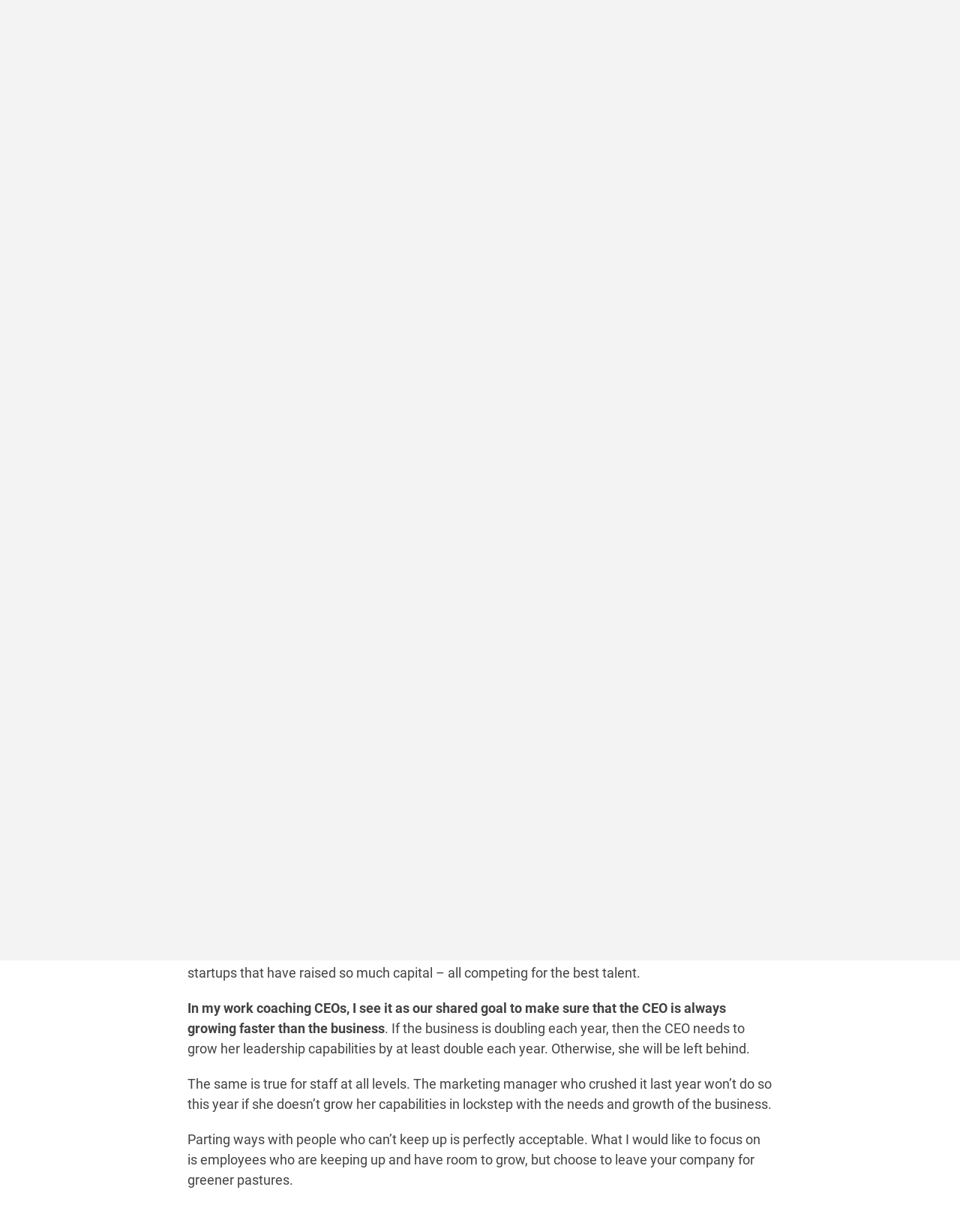How many links are in the navigation menu?
Using the information from the image, provide a comprehensive answer to the question.

The navigation menu is located at the top of the webpage, and it contains 9 links: 'ABOUT', 'SERVICES', 'TESTIMONIALS', 'FAQ', 'DEALS COACHING', 'BLOG', 'PODCAST', 'CONTACT', and a link with a icon ''.